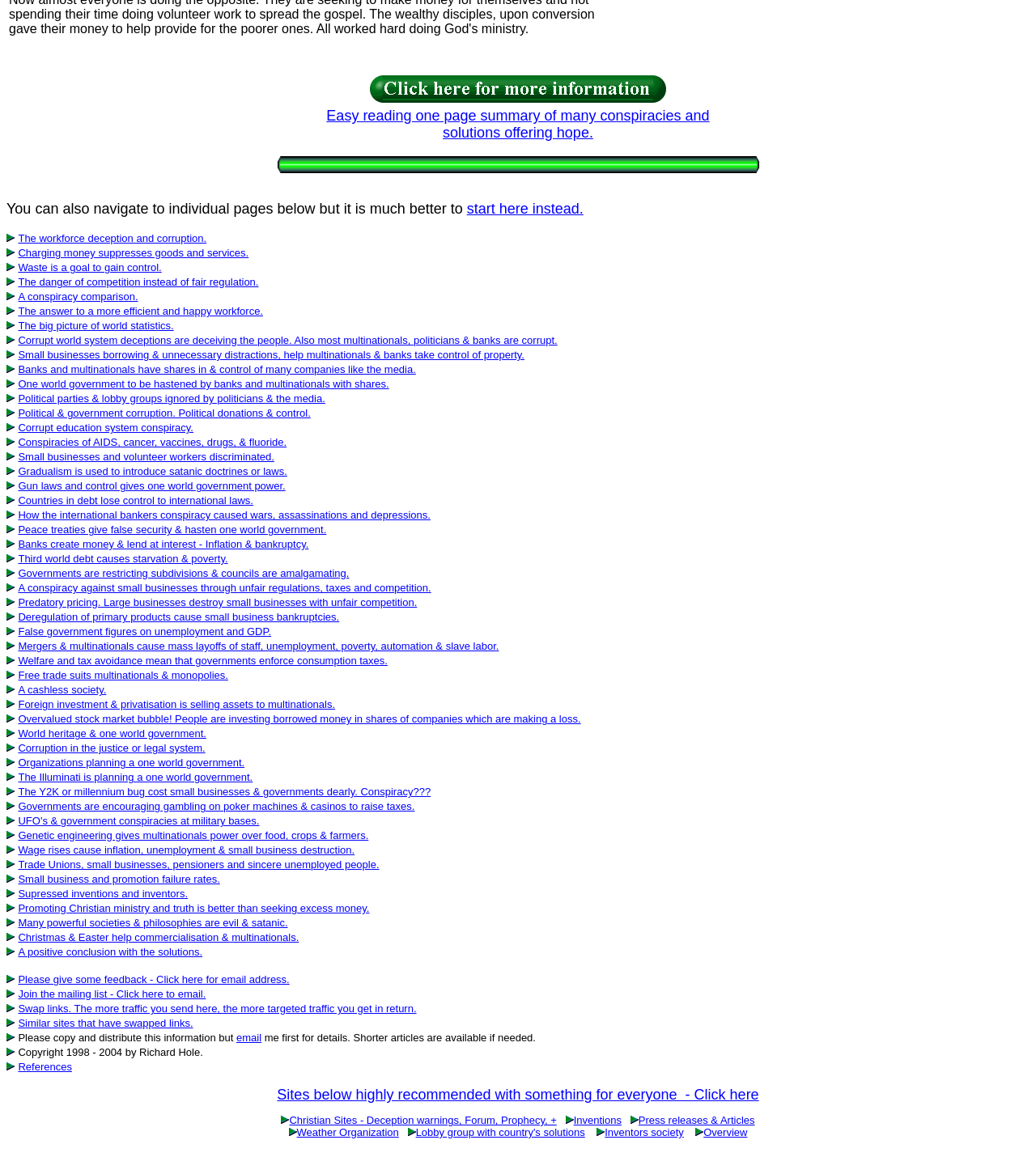Given the webpage screenshot and the description, determine the bounding box coordinates (top-left x, top-left y, bottom-right x, bottom-right y) that define the location of the UI element matching this description: Lobby group with country's solutions

[0.401, 0.974, 0.565, 0.984]